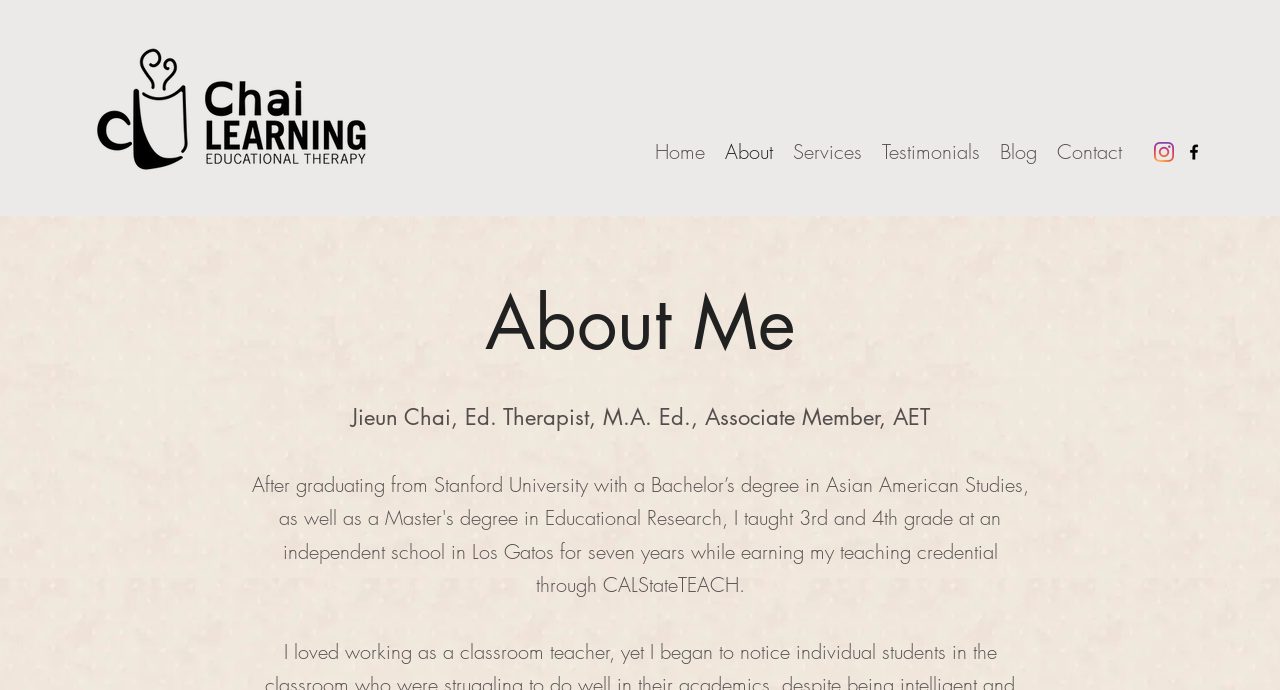Please identify the bounding box coordinates of the clickable area that will fulfill the following instruction: "click the Chai-Learning logo". The coordinates should be in the format of four float numbers between 0 and 1, i.e., [left, top, right, bottom].

[0.062, 0.043, 0.298, 0.275]